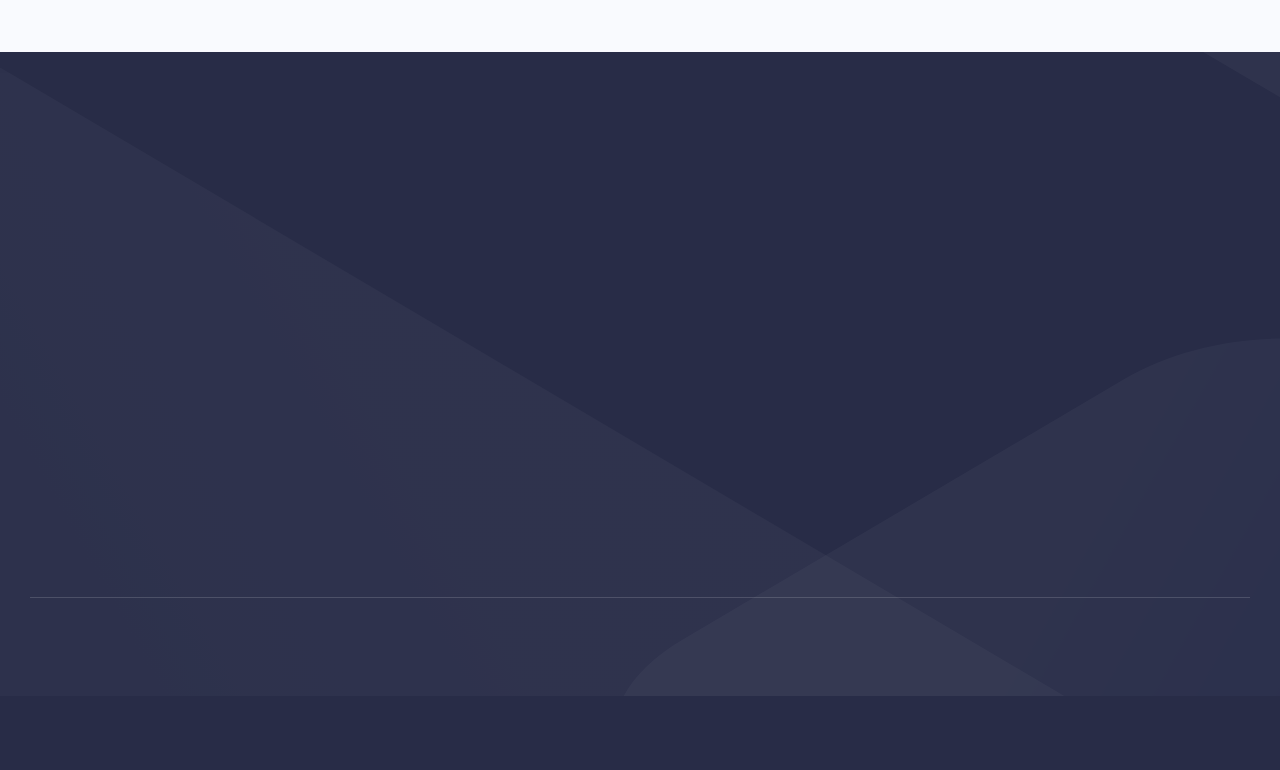Provide the bounding box coordinates of the HTML element described as: "Wordpress Hosting". The bounding box coordinates should be four float numbers between 0 and 1, i.e., [left, top, right, bottom].

[0.36, 0.373, 0.473, 0.399]